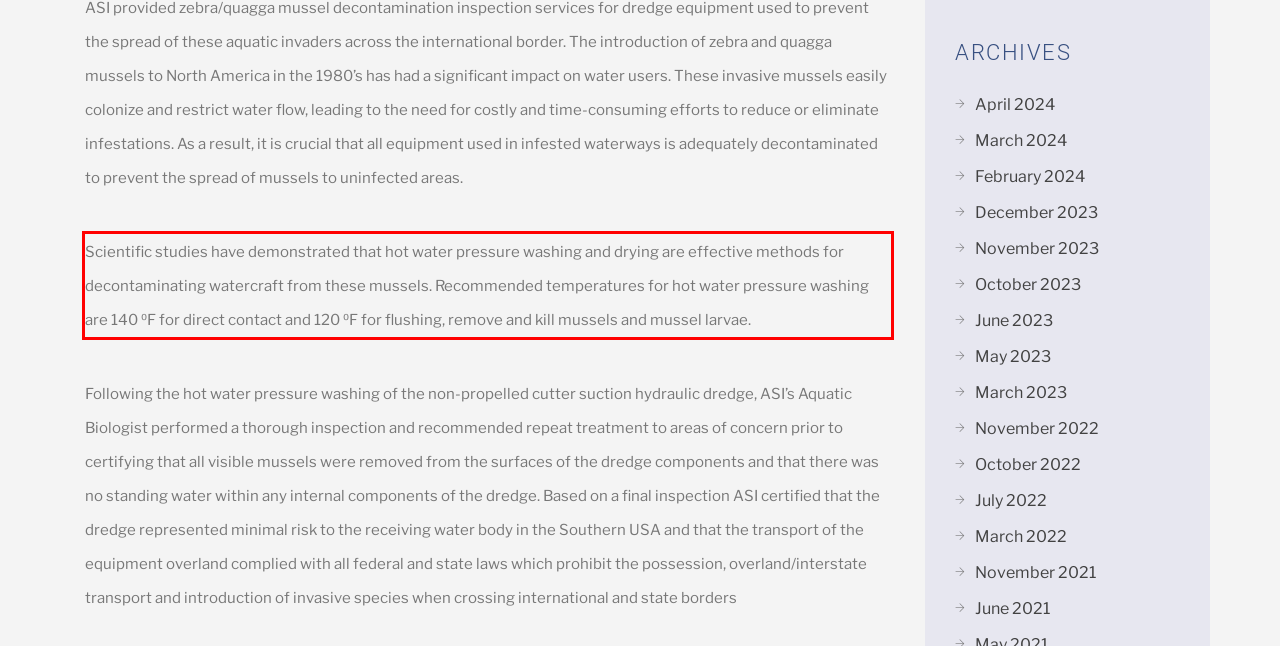Given a screenshot of a webpage, identify the red bounding box and perform OCR to recognize the text within that box.

Scientific studies have demonstrated that hot water pressure washing and drying are effective methods for decontaminating watercraft from these mussels. Recommended temperatures for hot water pressure washing are 140 ⁰F for direct contact and 120 ⁰F for flushing, remove and kill mussels and mussel larvae.